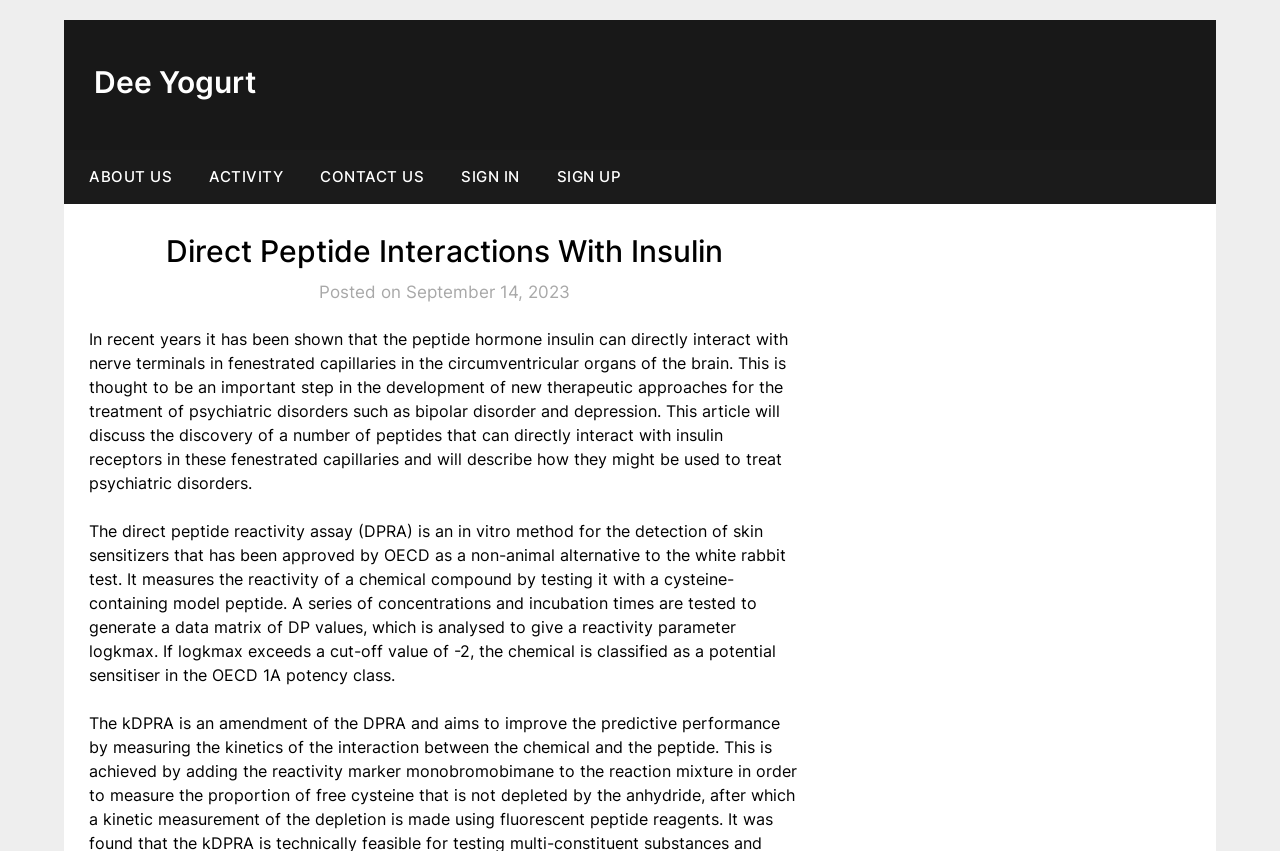What is the potential therapeutic application of peptides that interact with insulin receptors?
Using the screenshot, give a one-word or short phrase answer.

Treatment of psychiatric disorders